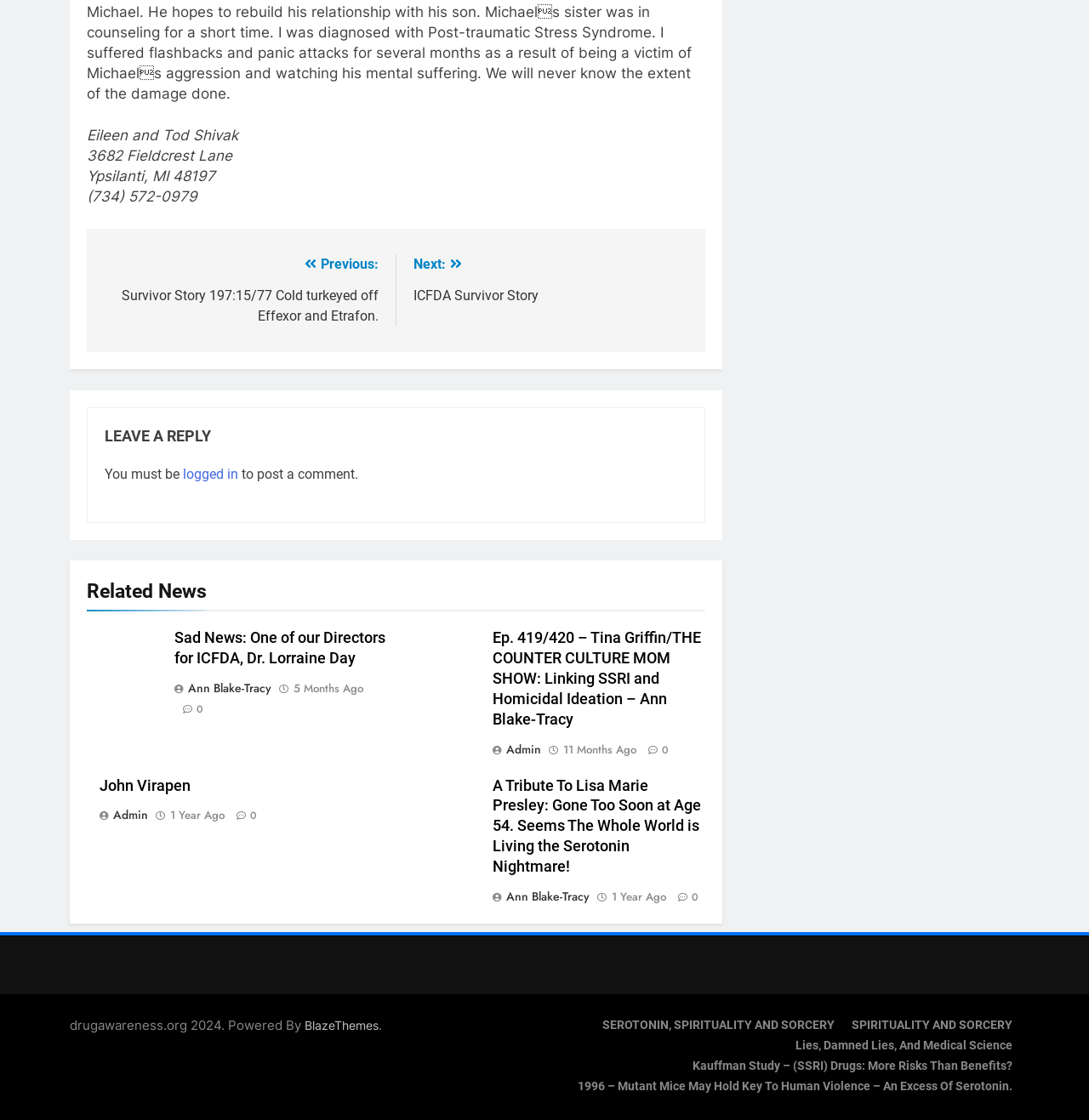Can you pinpoint the bounding box coordinates for the clickable element required for this instruction: "Click on the 'logged in' link"? The coordinates should be four float numbers between 0 and 1, i.e., [left, top, right, bottom].

[0.168, 0.416, 0.219, 0.43]